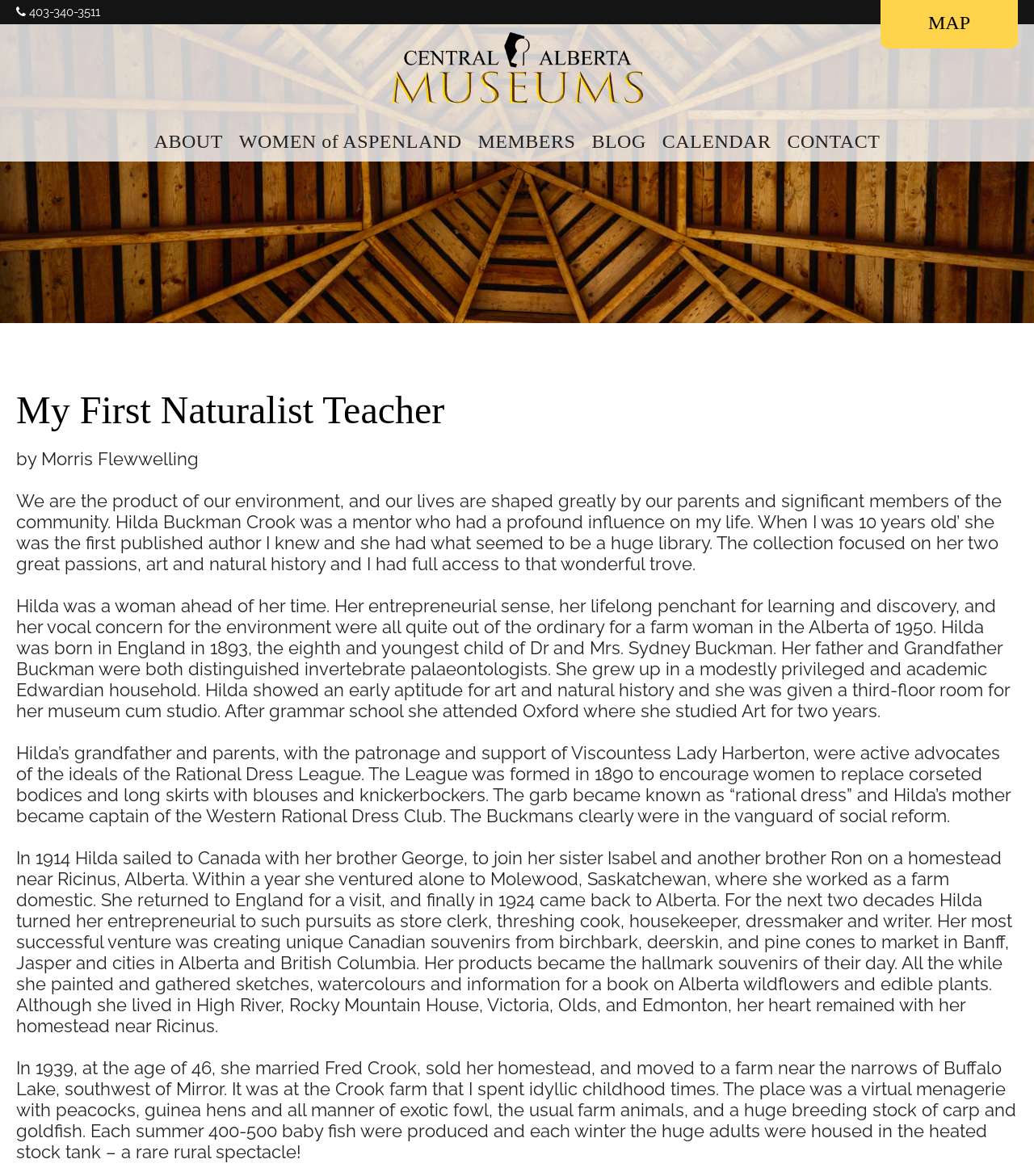Based on the element description parent_node: Contact, identify the bounding box of the UI element in the given webpage screenshot. The coordinates should be in the format (top-left x, top-left y, bottom-right x, bottom-right y) and must be between 0 and 1.

[0.0, 0.021, 1.0, 0.103]